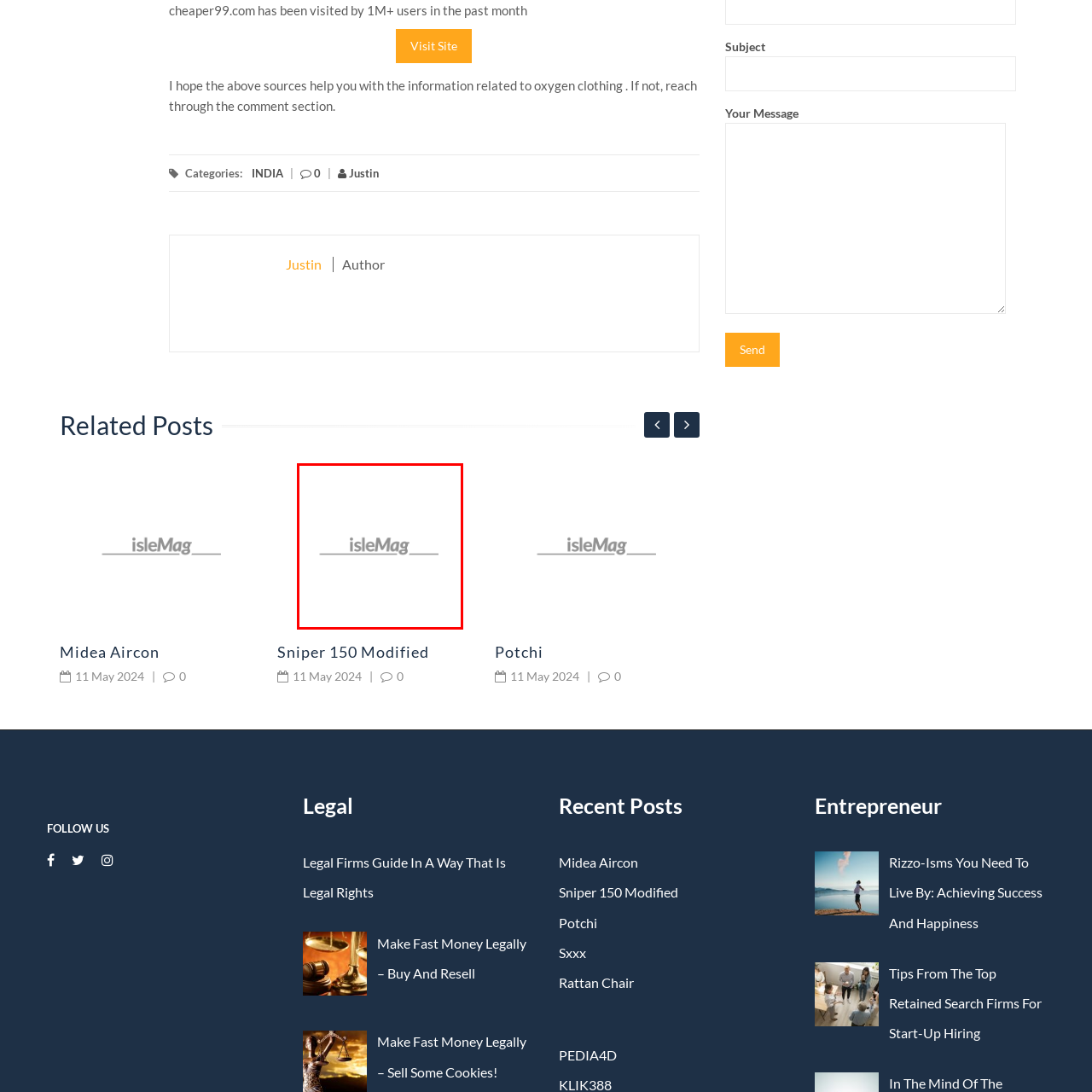Check the image inside the red boundary and briefly answer: What type of publication is 'isleMag' likely to be?

Digital or print publication